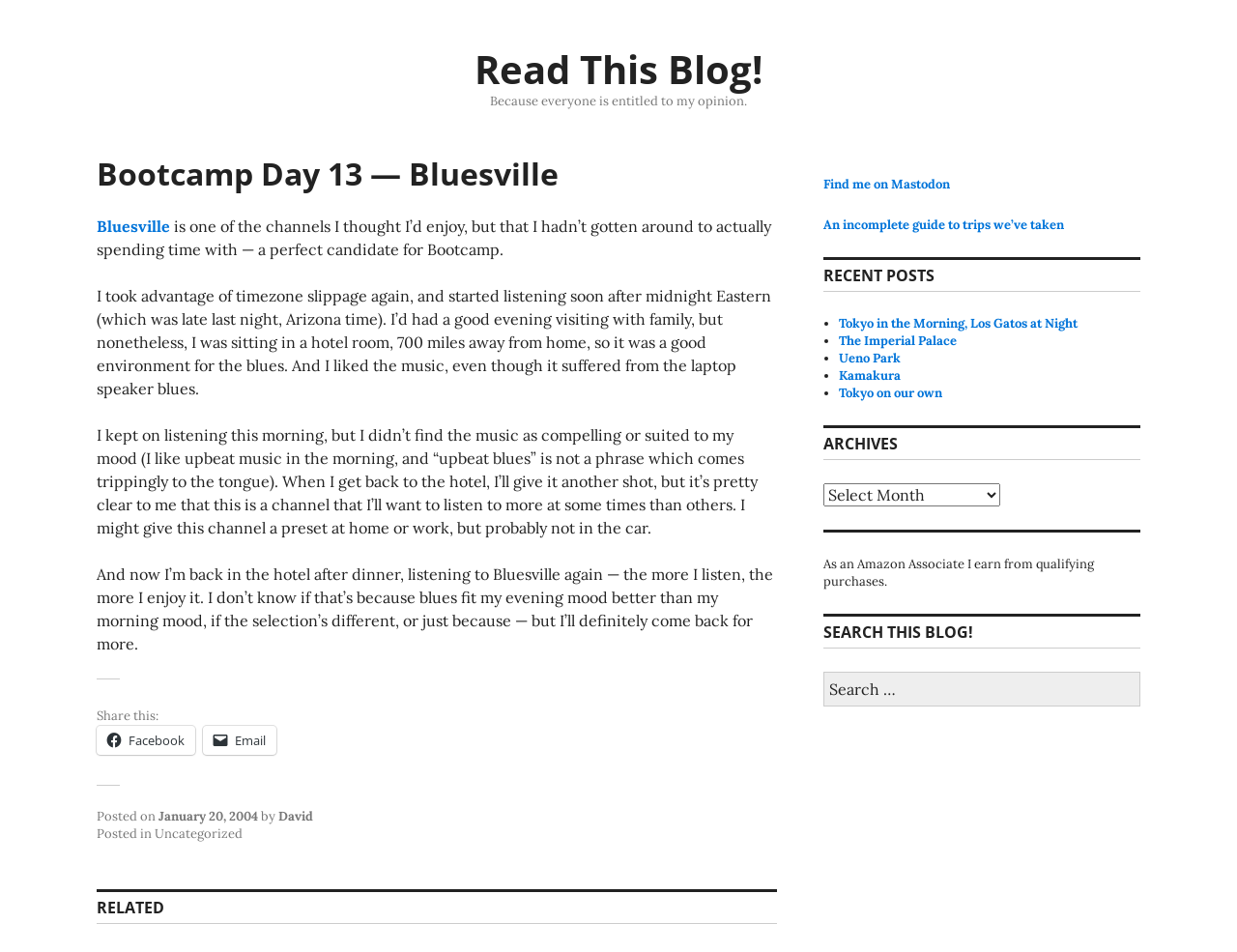Indicate the bounding box coordinates of the element that must be clicked to execute the instruction: "Search for something". The coordinates should be given as four float numbers between 0 and 1, i.e., [left, top, right, bottom].

[0.666, 0.706, 0.922, 0.742]